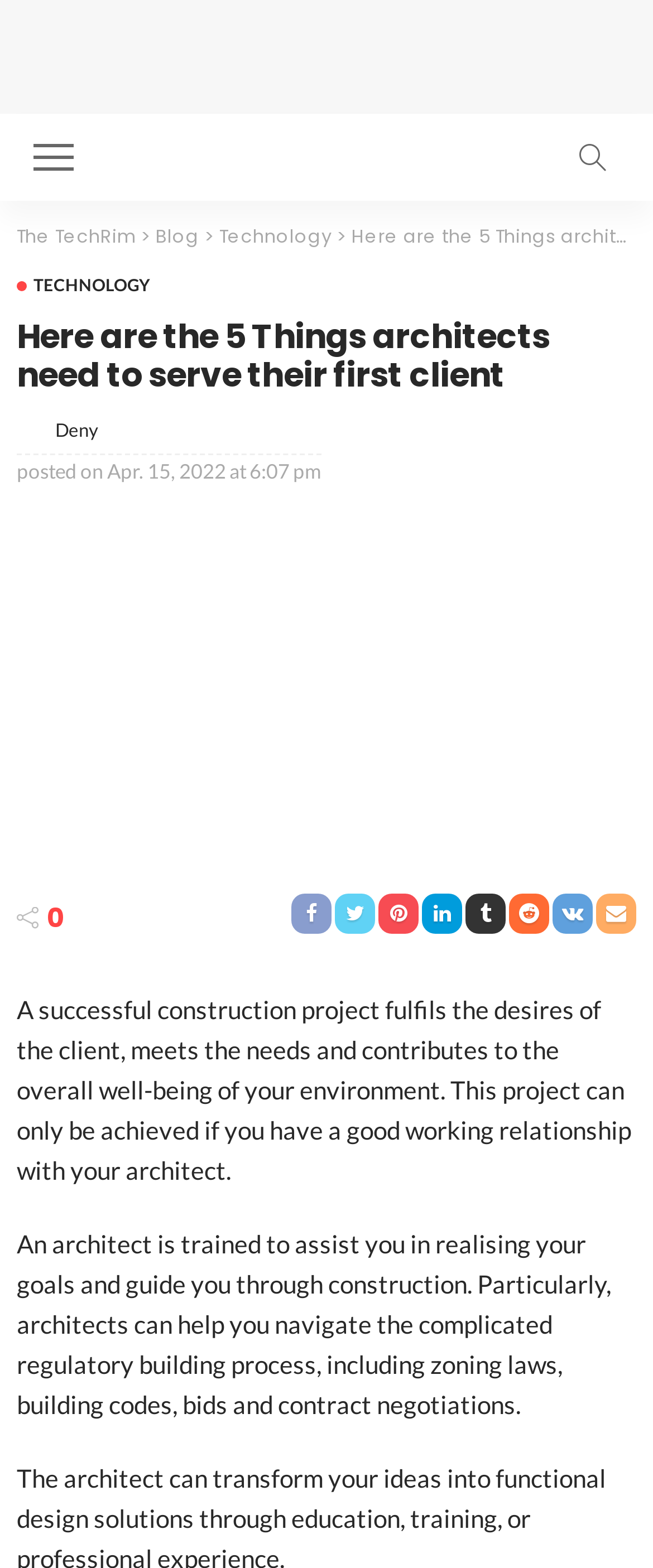Please identify the bounding box coordinates for the region that you need to click to follow this instruction: "Explore the Technology section".

[0.336, 0.143, 0.508, 0.159]